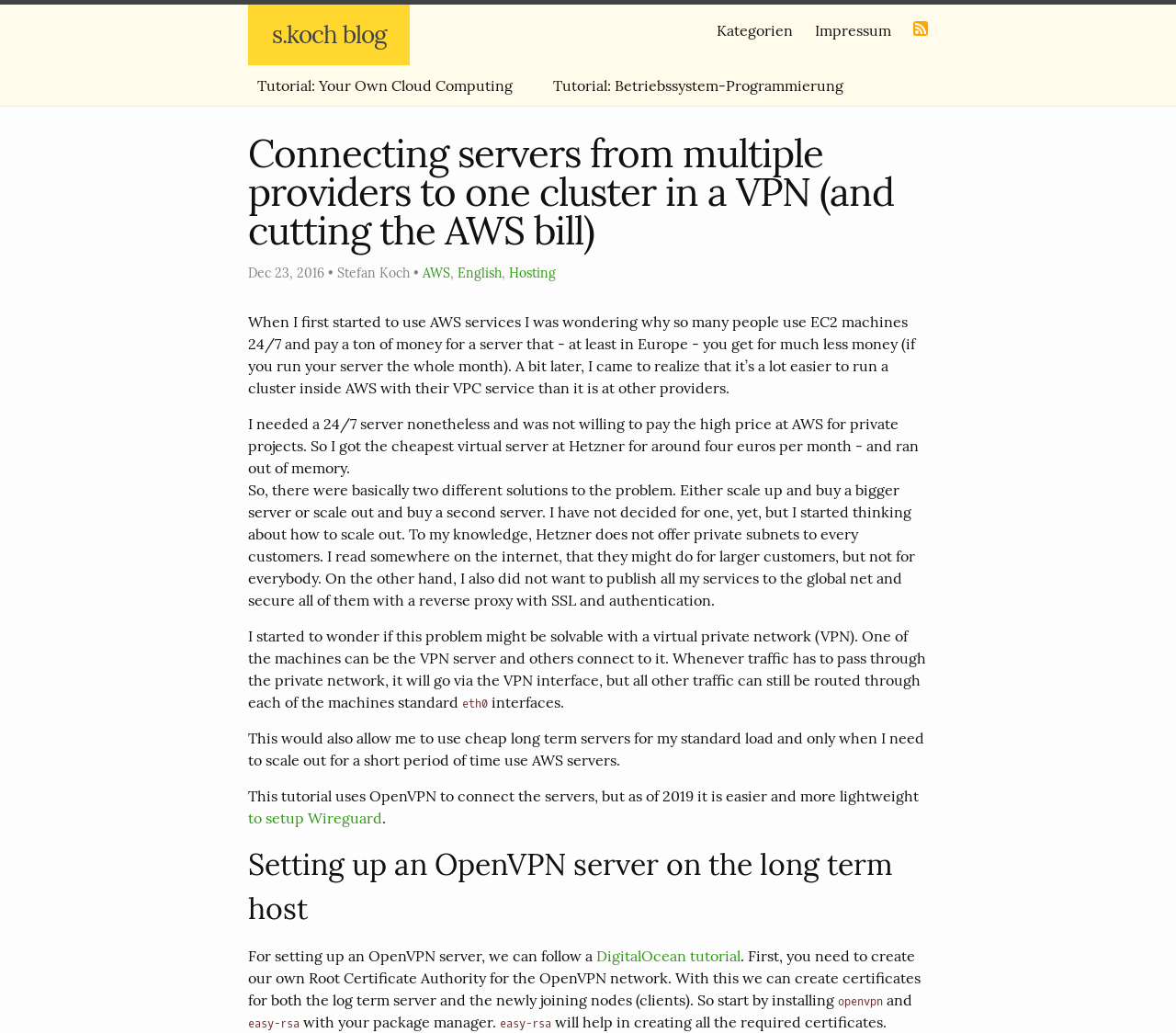Can you find and provide the main heading text of this webpage?

Connecting servers from multiple providers to one cluster in a VPN (and cutting the AWS bill)